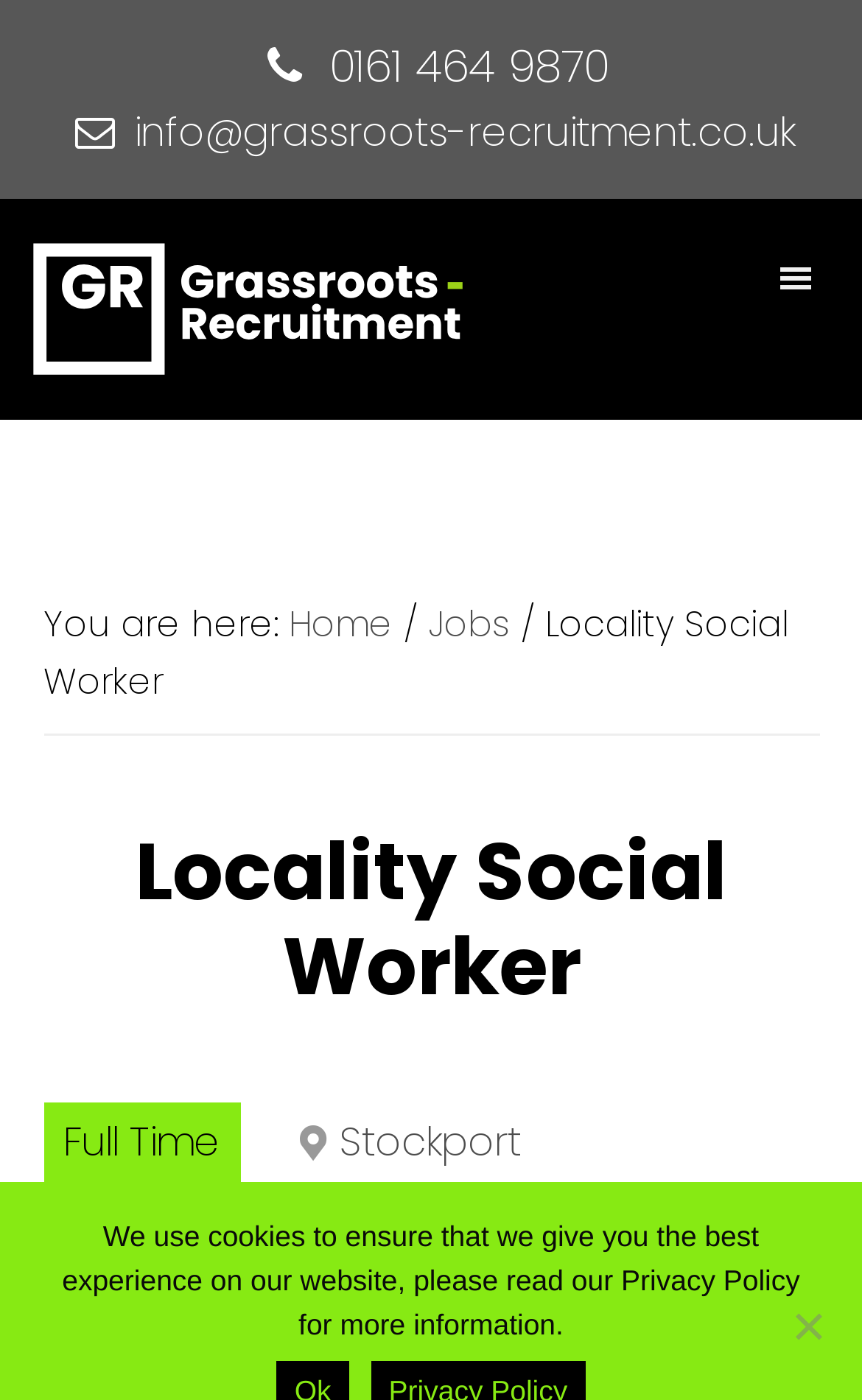Extract the top-level heading from the webpage and provide its text.

Locality Social Worker